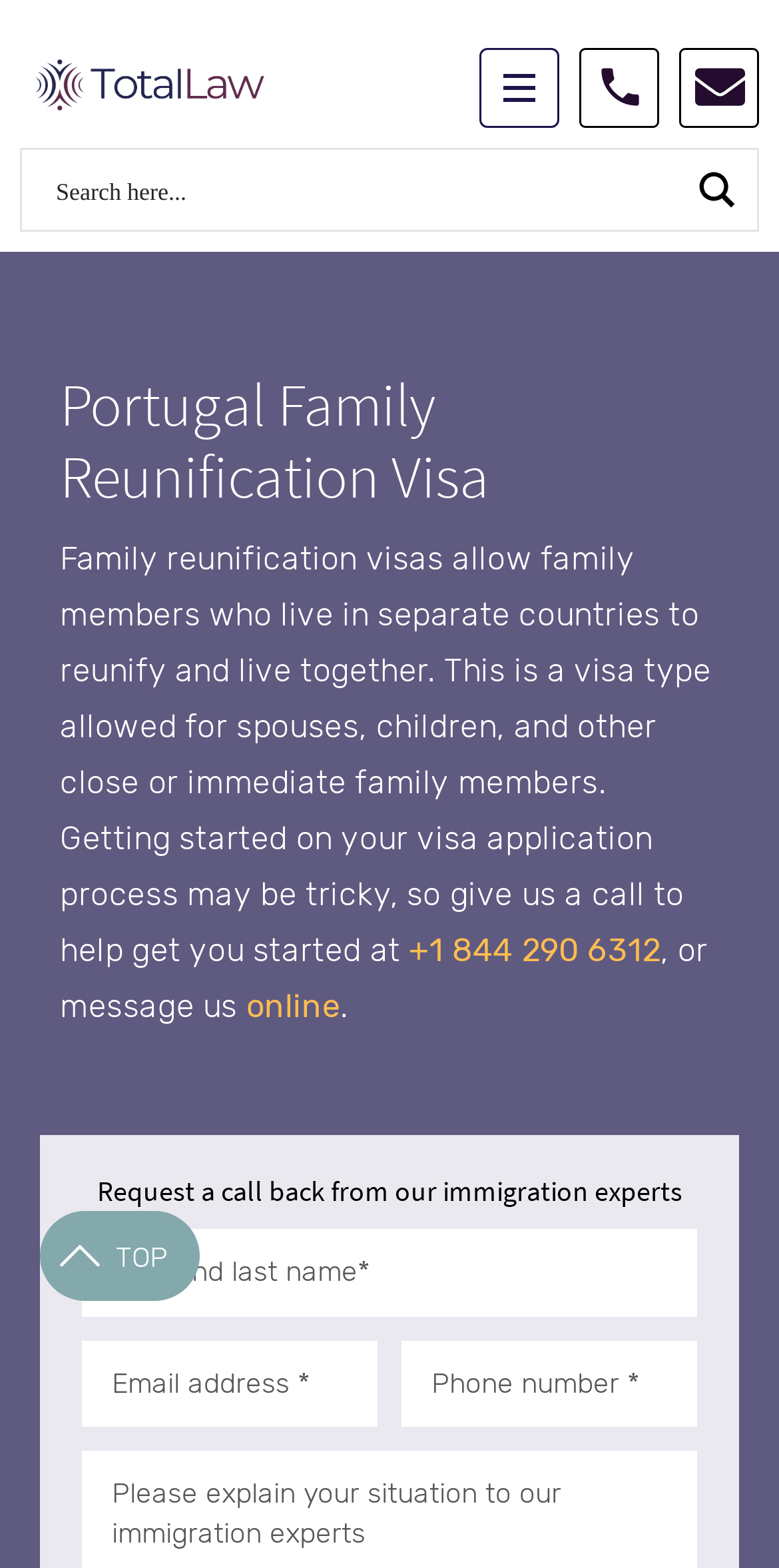Please identify the bounding box coordinates of the clickable region that I should interact with to perform the following instruction: "Open the navigation menu". The coordinates should be expressed as four float numbers between 0 and 1, i.e., [left, top, right, bottom].

[0.615, 0.031, 0.718, 0.082]